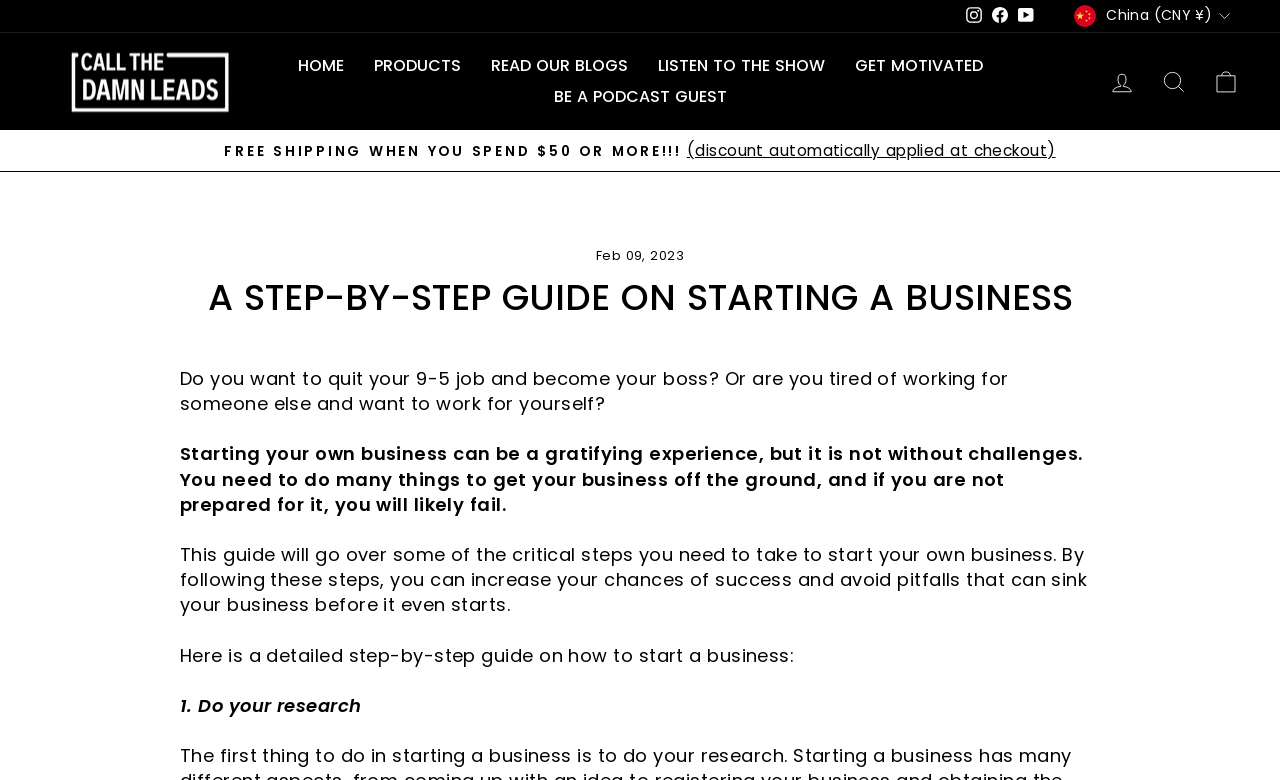Determine the bounding box of the UI element mentioned here: "Get Moving Quotes". The coordinates must be in the format [left, top, right, bottom] with values ranging from 0 to 1.

None